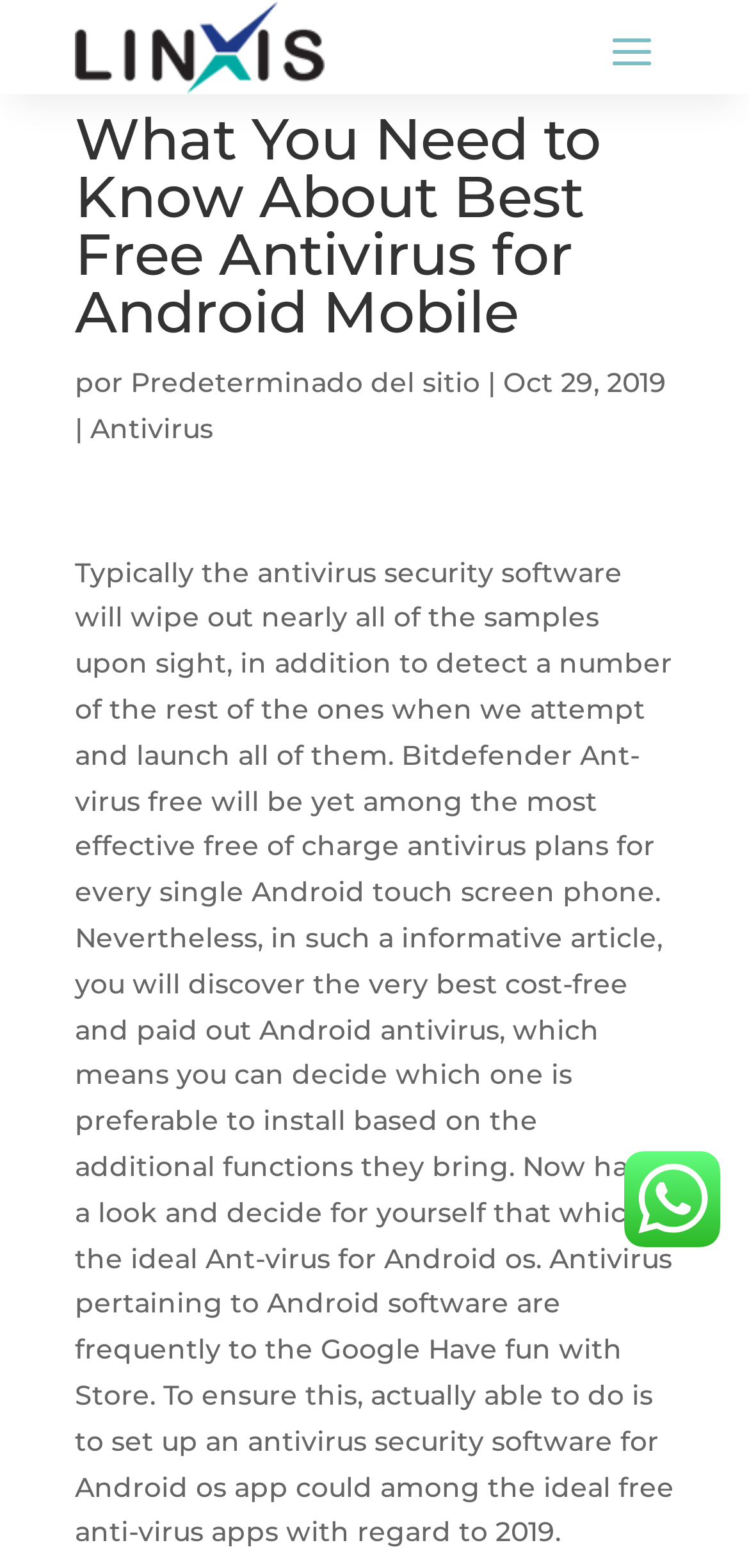Explain in detail what is displayed on the webpage.

The webpage is about the best free antivirus for Android mobile devices. At the top, there is a heading that matches the title of the webpage, "What You Need to Know About Best Free Antivirus for Android Mobile". Below the heading, there is a link on the left side, followed by the text "por" and then a link labeled "Predeterminado del sitio". To the right of these elements, there is a vertical line, and then the text "Oct 29, 2019" indicating the date of publication.

Further down, there is a link labeled "Antivirus" on the left side, and a large block of text that summarizes the content of the webpage. The text explains that antivirus software can detect and remove malware from Android devices, and that the article will provide information on the best free and paid antivirus options for Android. The text also mentions that antivirus apps are available on the Google Play Store.

On the right side of the webpage, near the bottom, there is an image that takes up about a quarter of the screen. The image is not described, but it is likely related to the topic of antivirus software for Android devices.